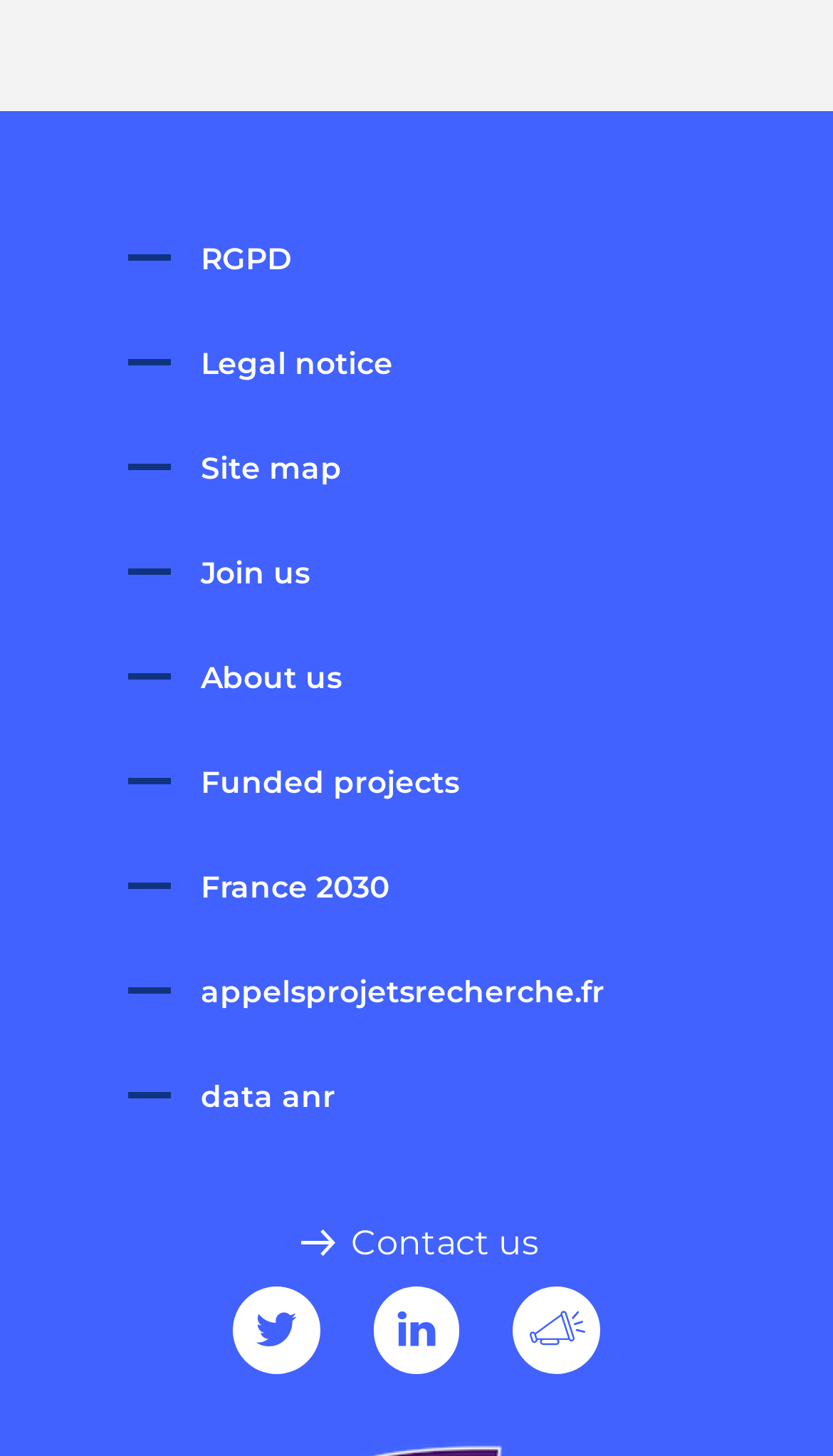Identify the coordinates of the bounding box for the element that must be clicked to accomplish the instruction: "Explore site map".

[0.154, 0.308, 0.41, 0.335]